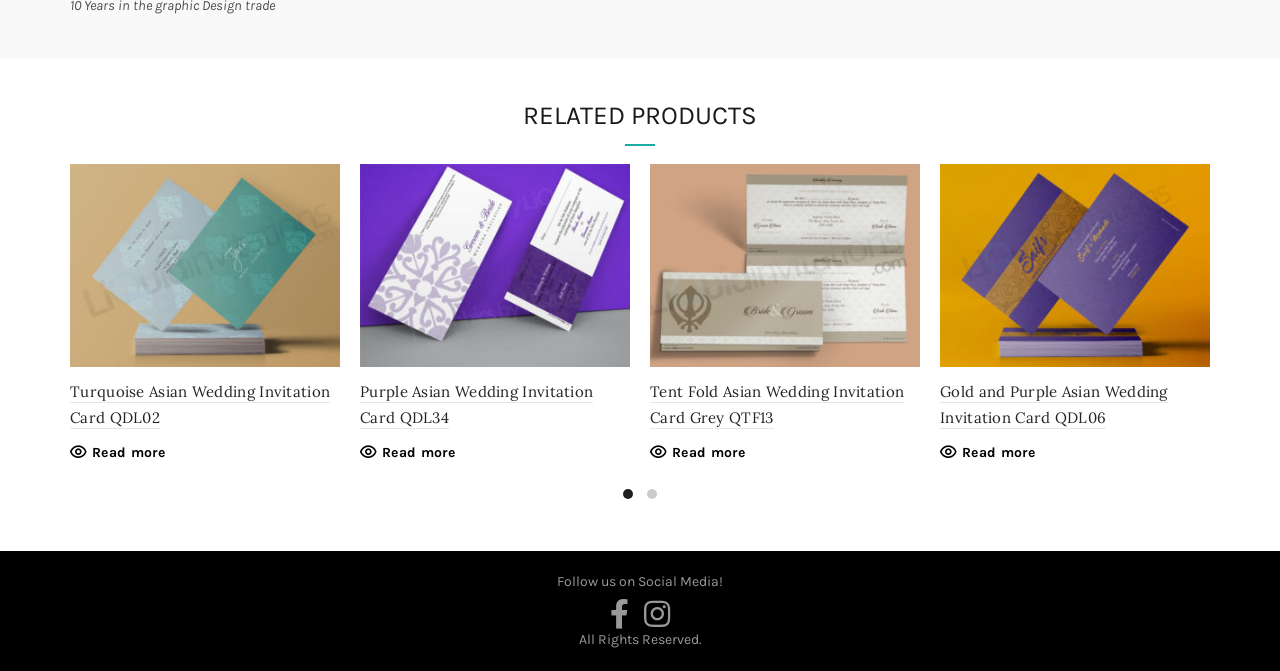How many 'Read more' links are there?
Refer to the image and offer an in-depth and detailed answer to the question.

I counted the number of 'Read more' links on the page, and there are 4 links that allow users to read more about each product.